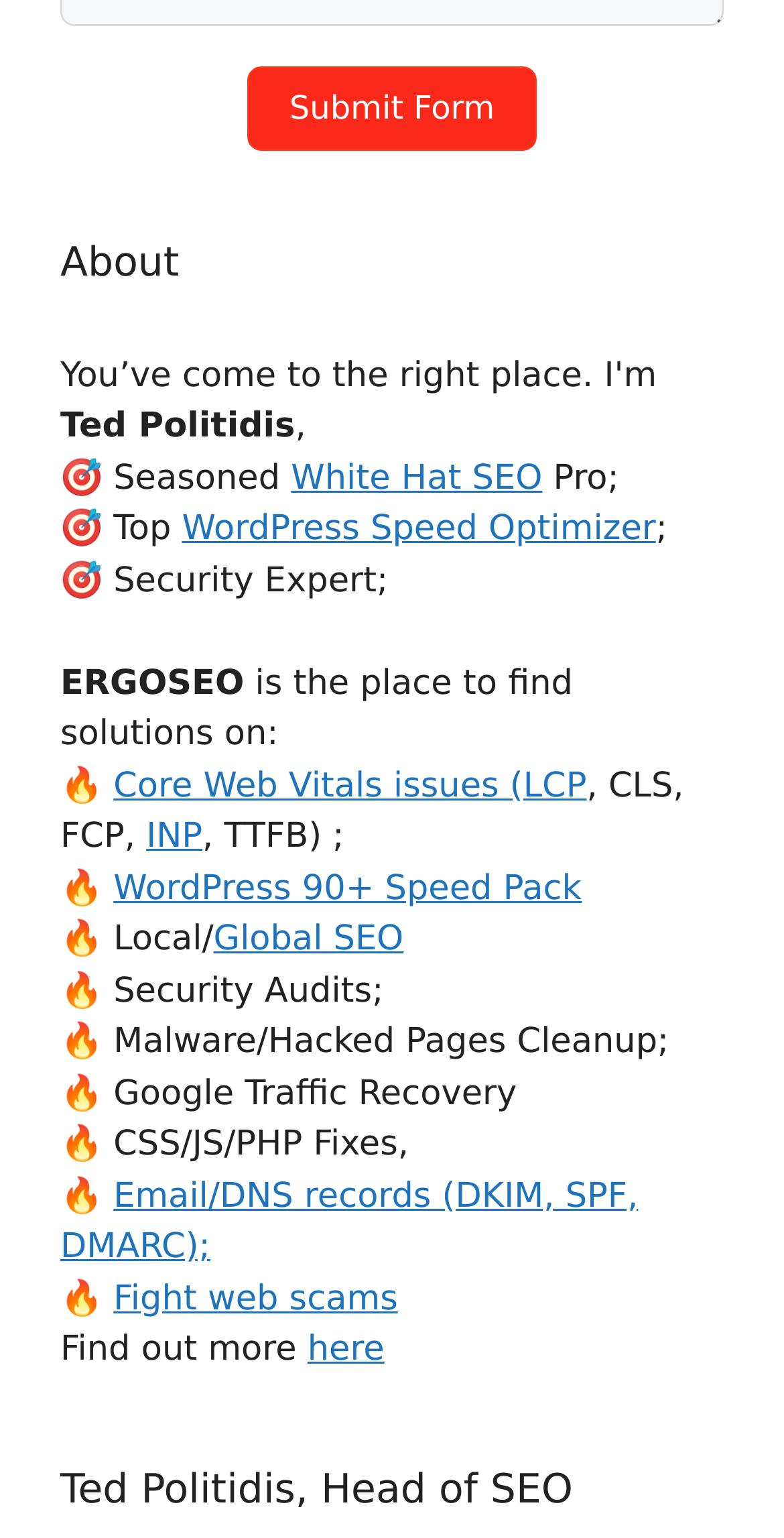Identify the bounding box for the UI element specified in this description: "Azure Governance Made Simple". The coordinates must be four float numbers between 0 and 1, formatted as [left, top, right, bottom].

None